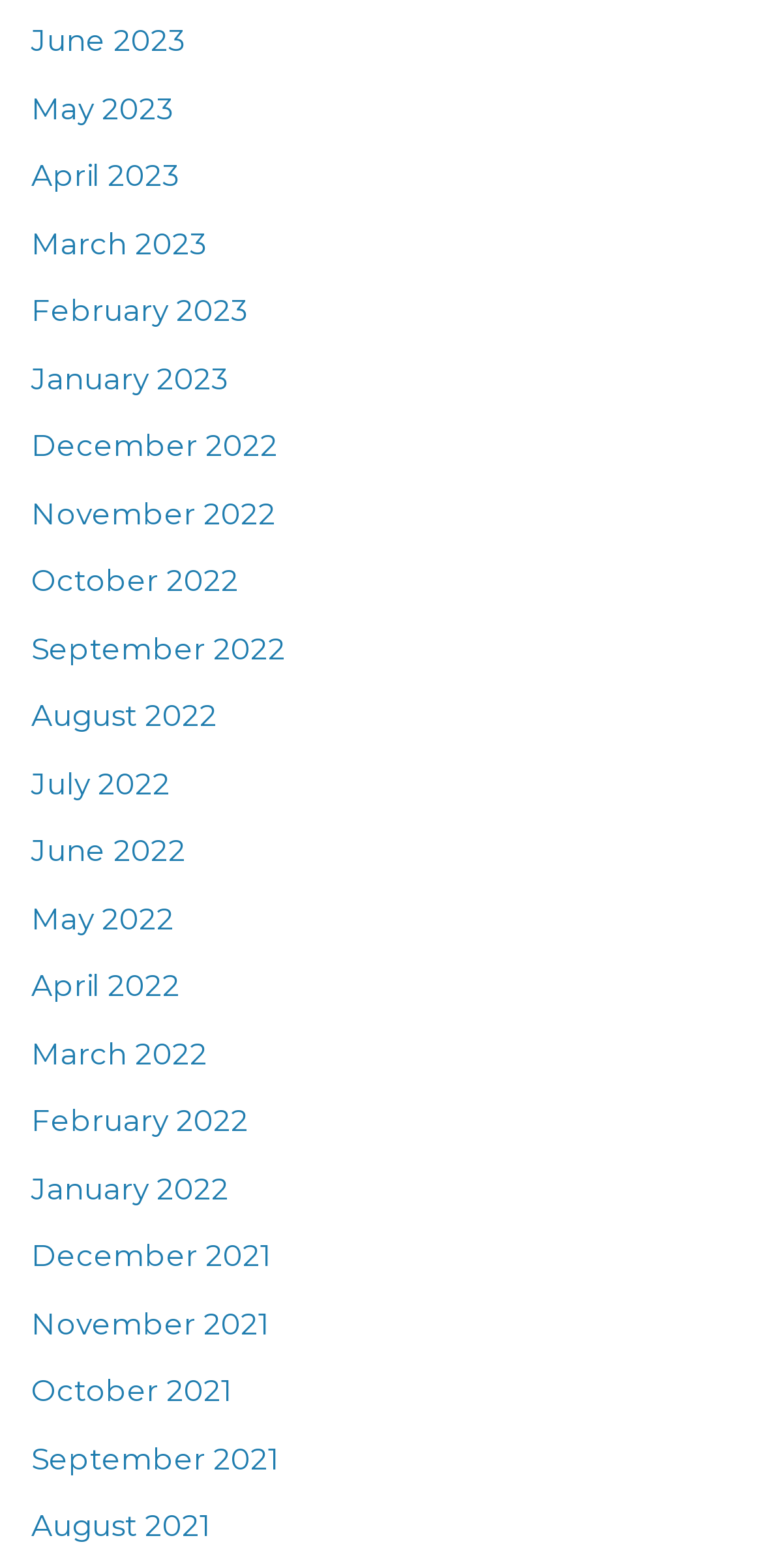Look at the image and answer the question in detail:
What is the horizontal position of the links?

I observed the x1 and x2 coordinates of the bounding boxes of the links and found that they all have a similar x1 value, indicating that the links are left-aligned.